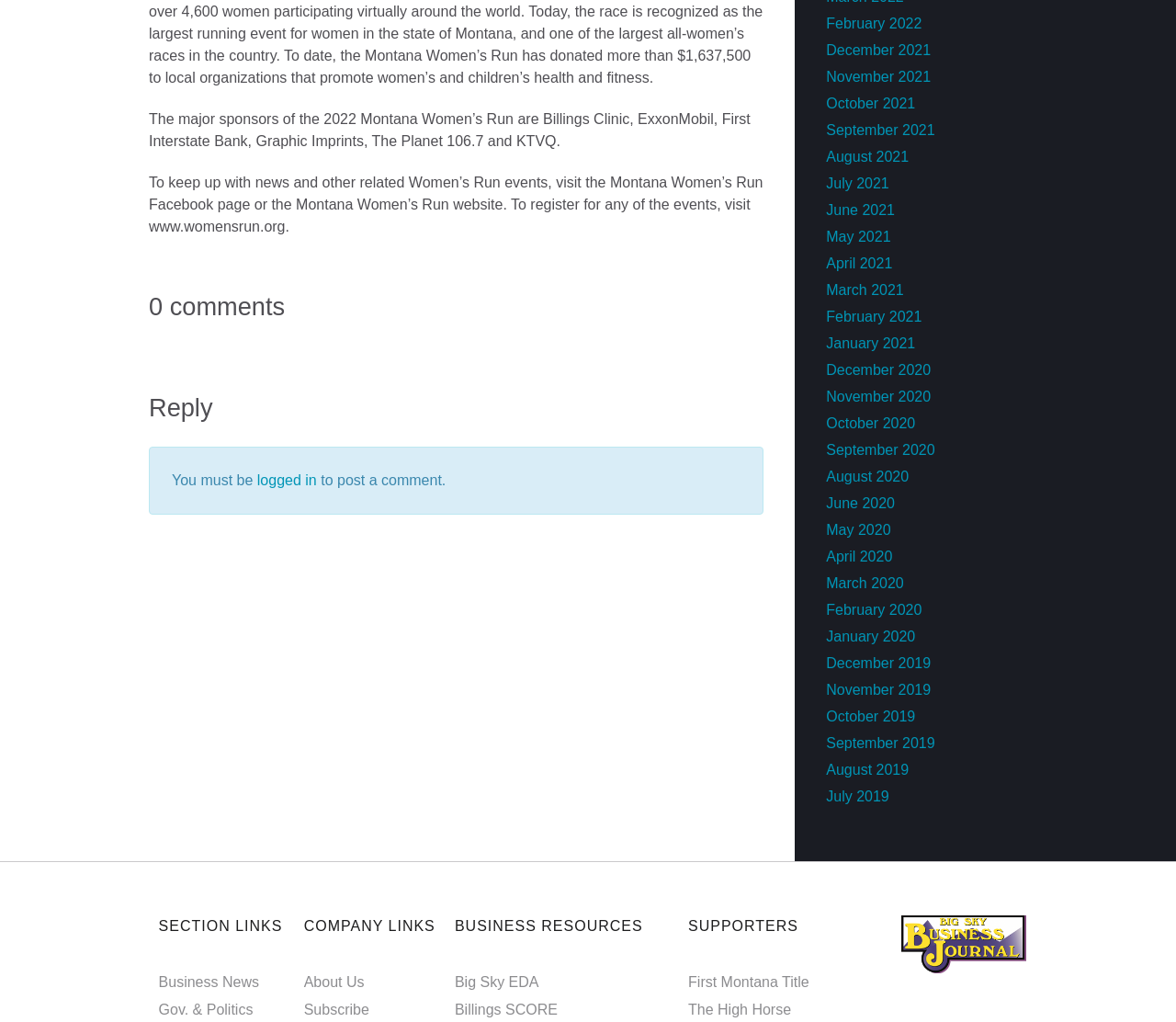Show the bounding box coordinates for the element that needs to be clicked to execute the following instruction: "Learn about Big Sky EDA". Provide the coordinates in the form of four float numbers between 0 and 1, i.e., [left, top, right, bottom].

[0.387, 0.953, 0.458, 0.969]